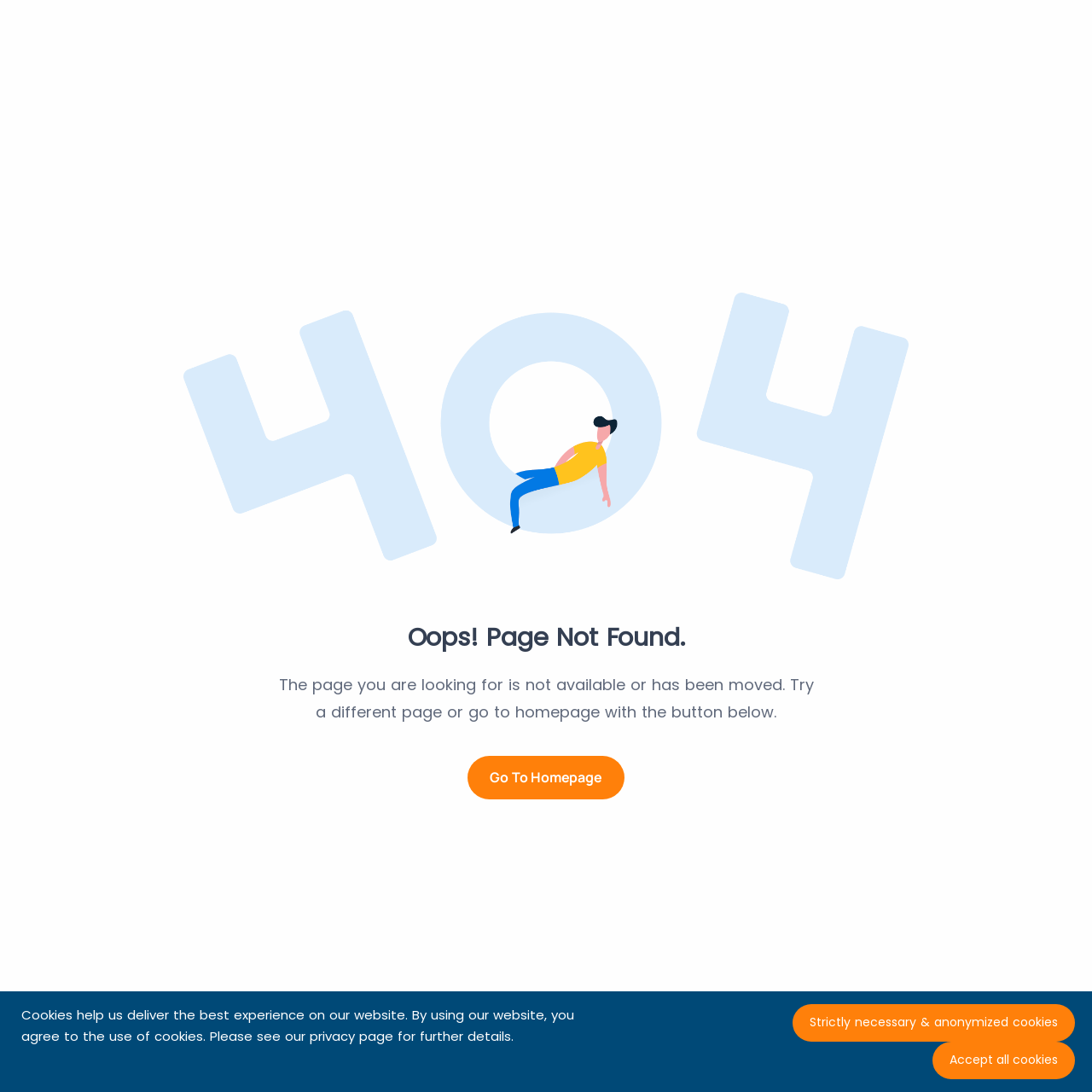What is the status of the page?
Can you offer a detailed and complete answer to this question?

The status of the page is that it is 'not available' or has been moved, as indicated by the static text 'The page you are looking for is not available or has been moved.'